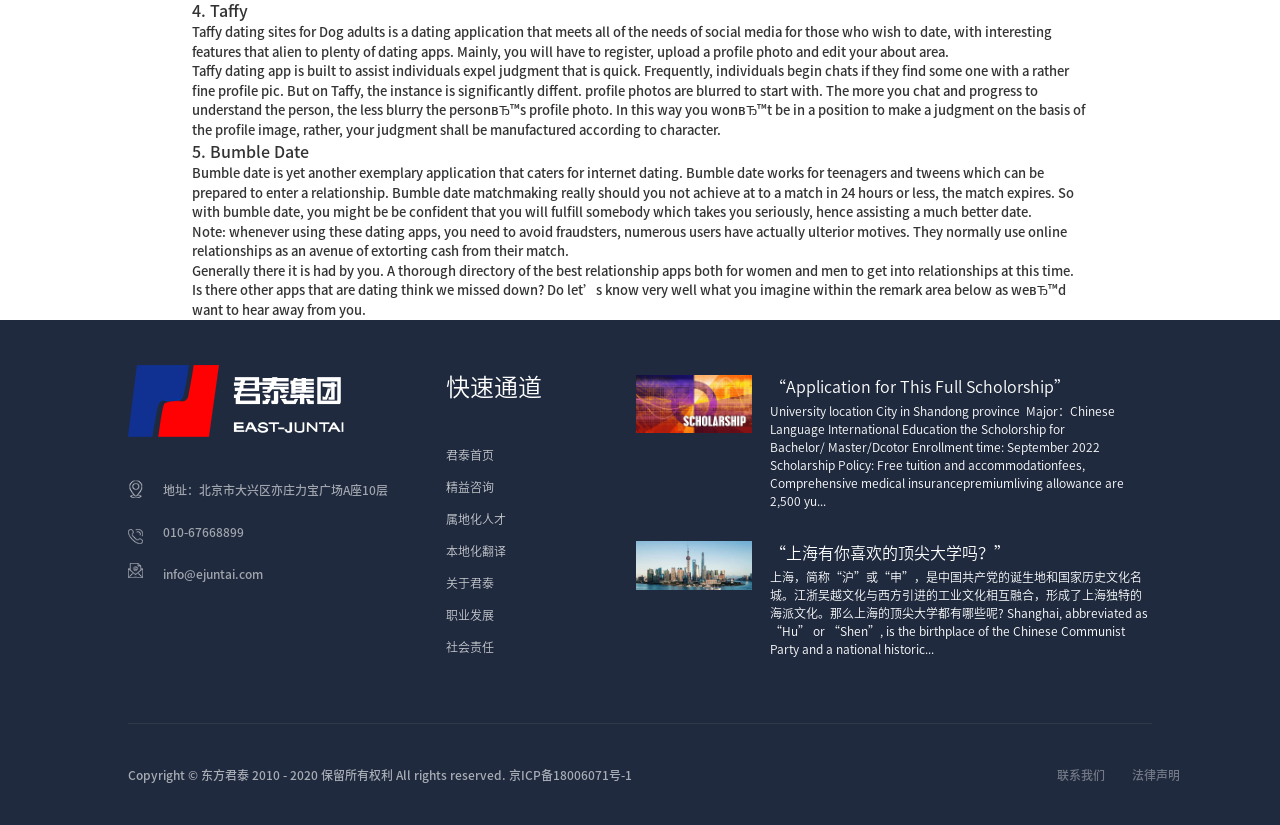Given the element description: "“Application for This Full Scholorship”", predict the bounding box coordinates of this UI element. The coordinates must be four float numbers between 0 and 1, given as [left, top, right, bottom].

[0.602, 0.459, 0.836, 0.479]